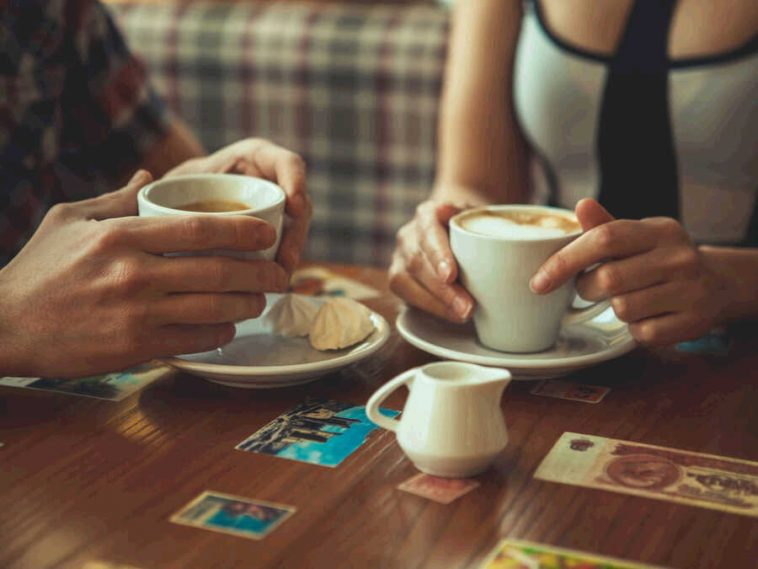What is the pattern of the backdrop behind the people?
Provide a detailed answer to the question using information from the image.

The caption describes the backdrop as plaid, which suggests a specific pattern of crossed stripes in multiple colors, creating a soft and comforting atmosphere.